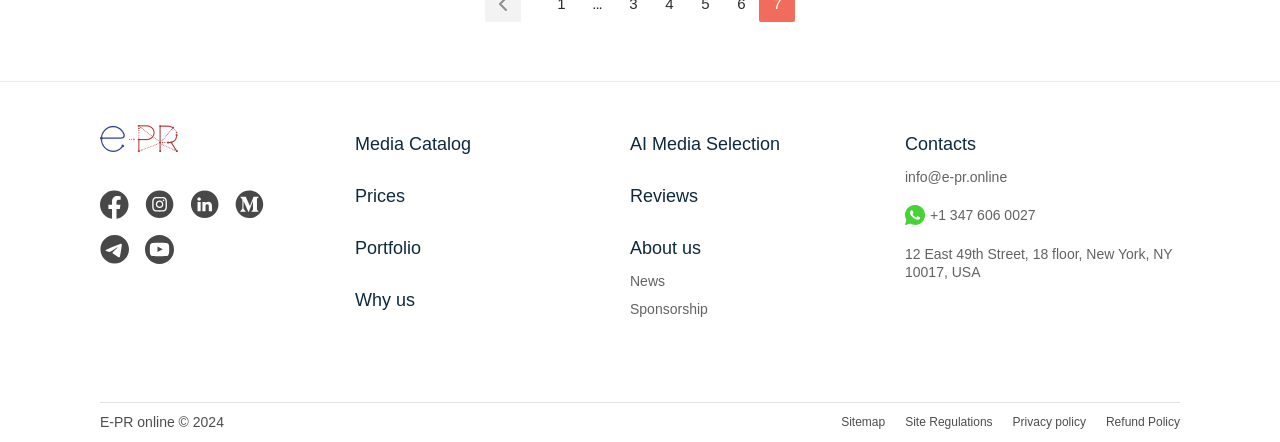Respond to the question below with a single word or phrase: What is the copyright year of the website?

2024